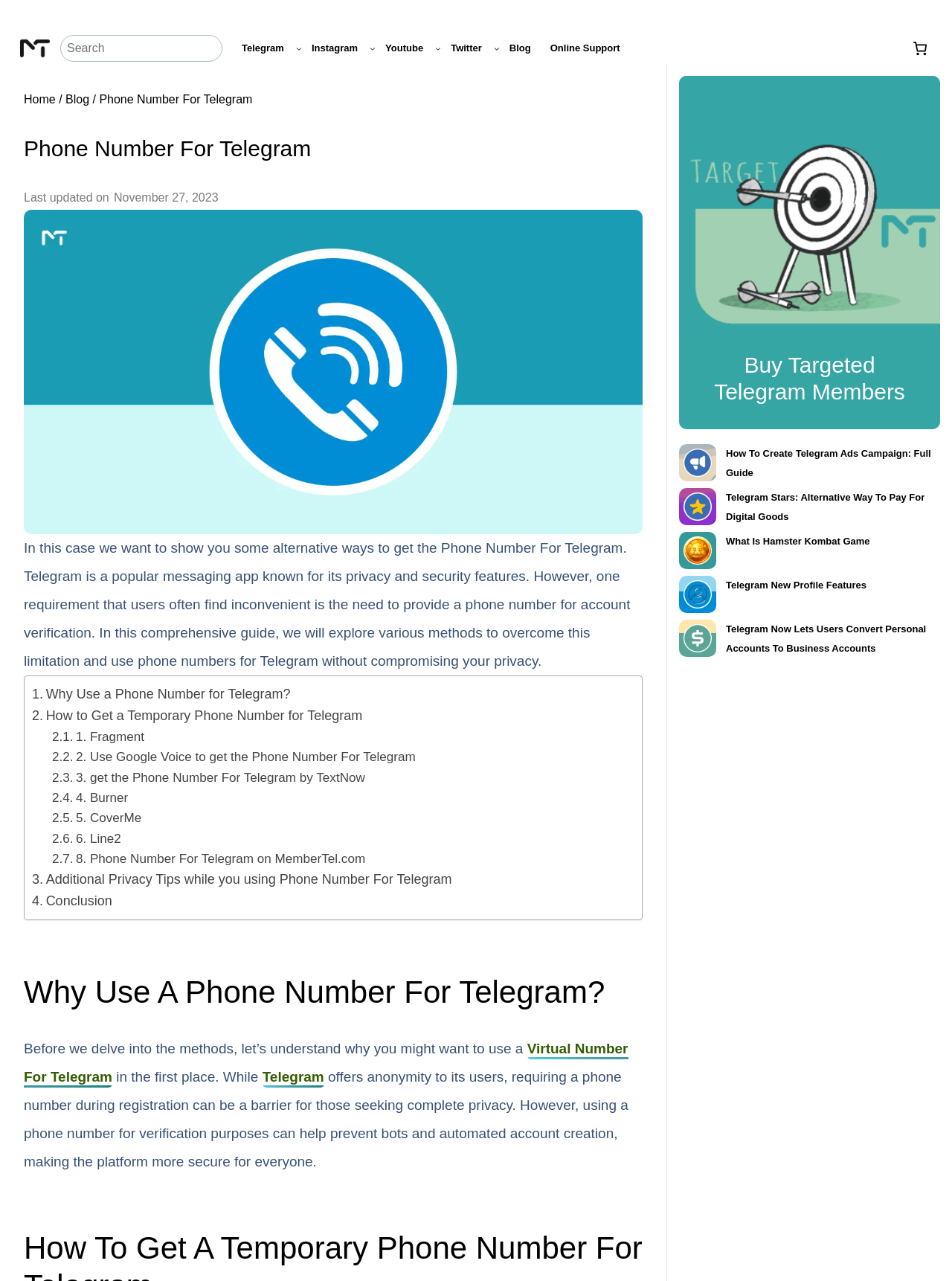Please identify the bounding box coordinates of the clickable element to fulfill the following instruction: "View Phone Number For Telegram guide". The coordinates should be four float numbers between 0 and 1, i.e., [left, top, right, bottom].

[0.025, 0.422, 0.662, 0.522]